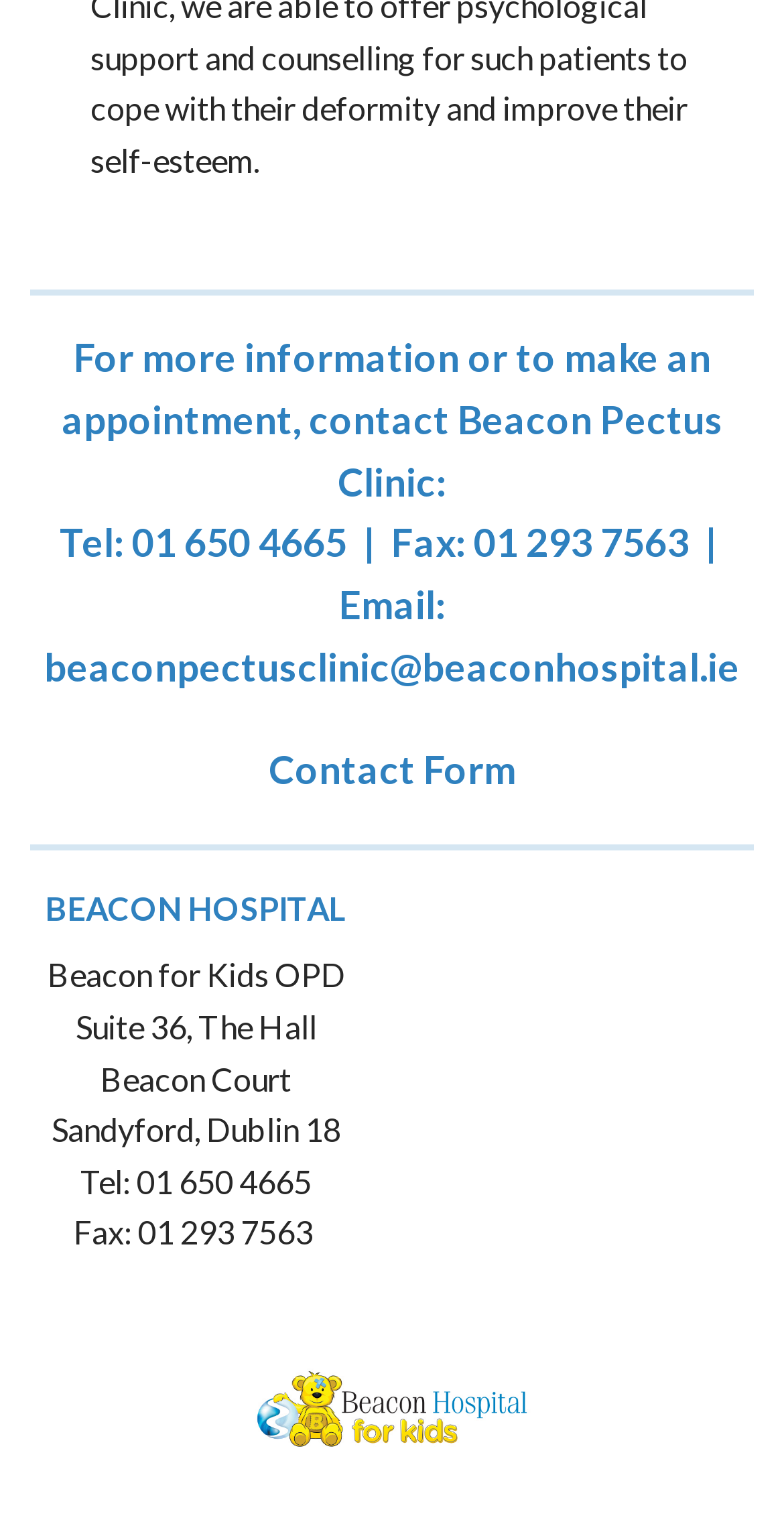What is the address of Beacon for Kids OPD?
Give a comprehensive and detailed explanation for the question.

The address of Beacon for Kids OPD can be found in the static text elements with the texts 'Suite 36, The Hall', 'Beacon Court', and 'Sandyford, Dublin 18' which are located at the coordinates [0.096, 0.657, 0.404, 0.682], [0.128, 0.69, 0.372, 0.715], and [0.065, 0.724, 0.435, 0.749] respectively. By combining these texts, we can get the full address.